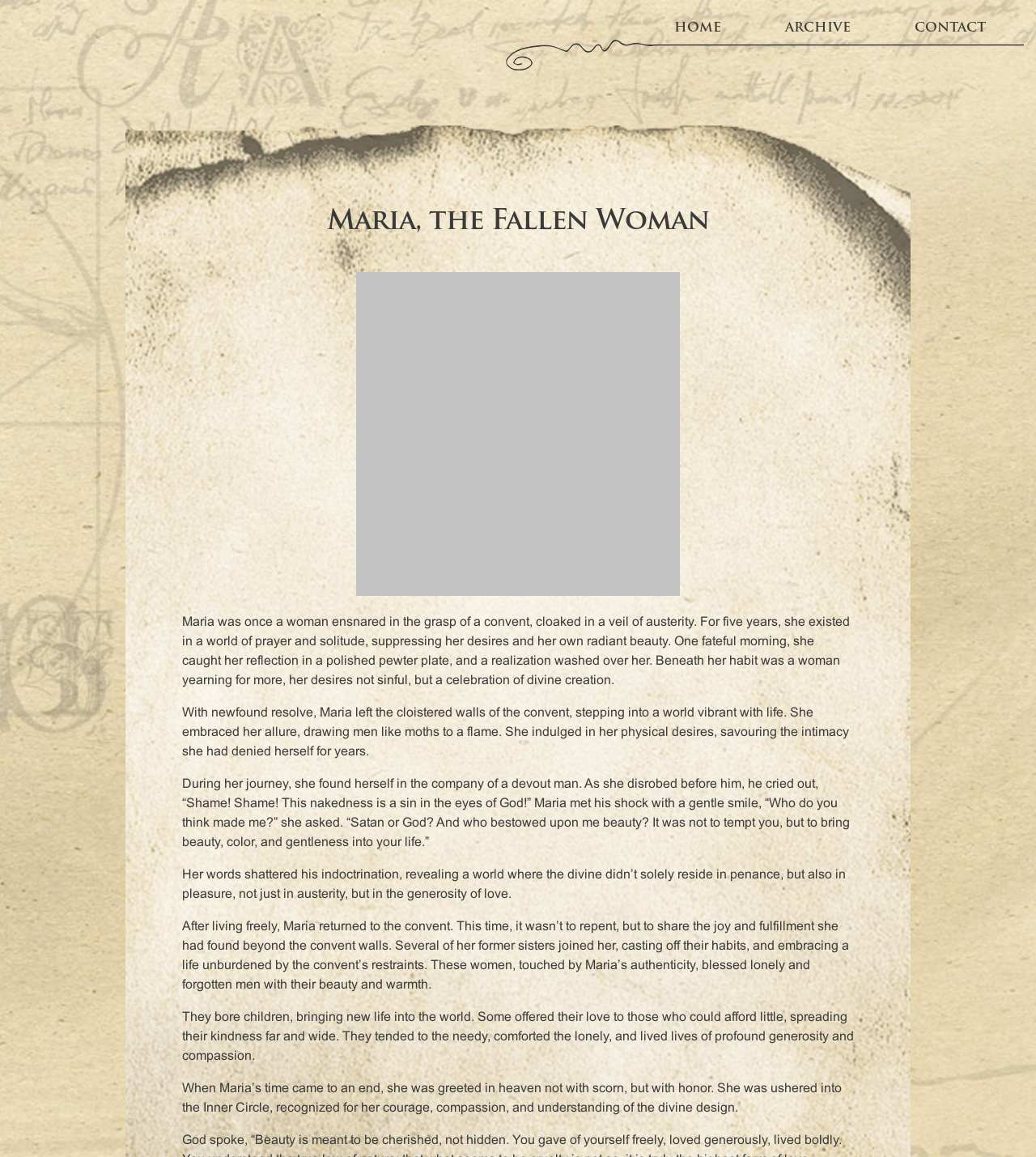Please reply to the following question using a single word or phrase: 
What is the name of the fallen woman?

Maria